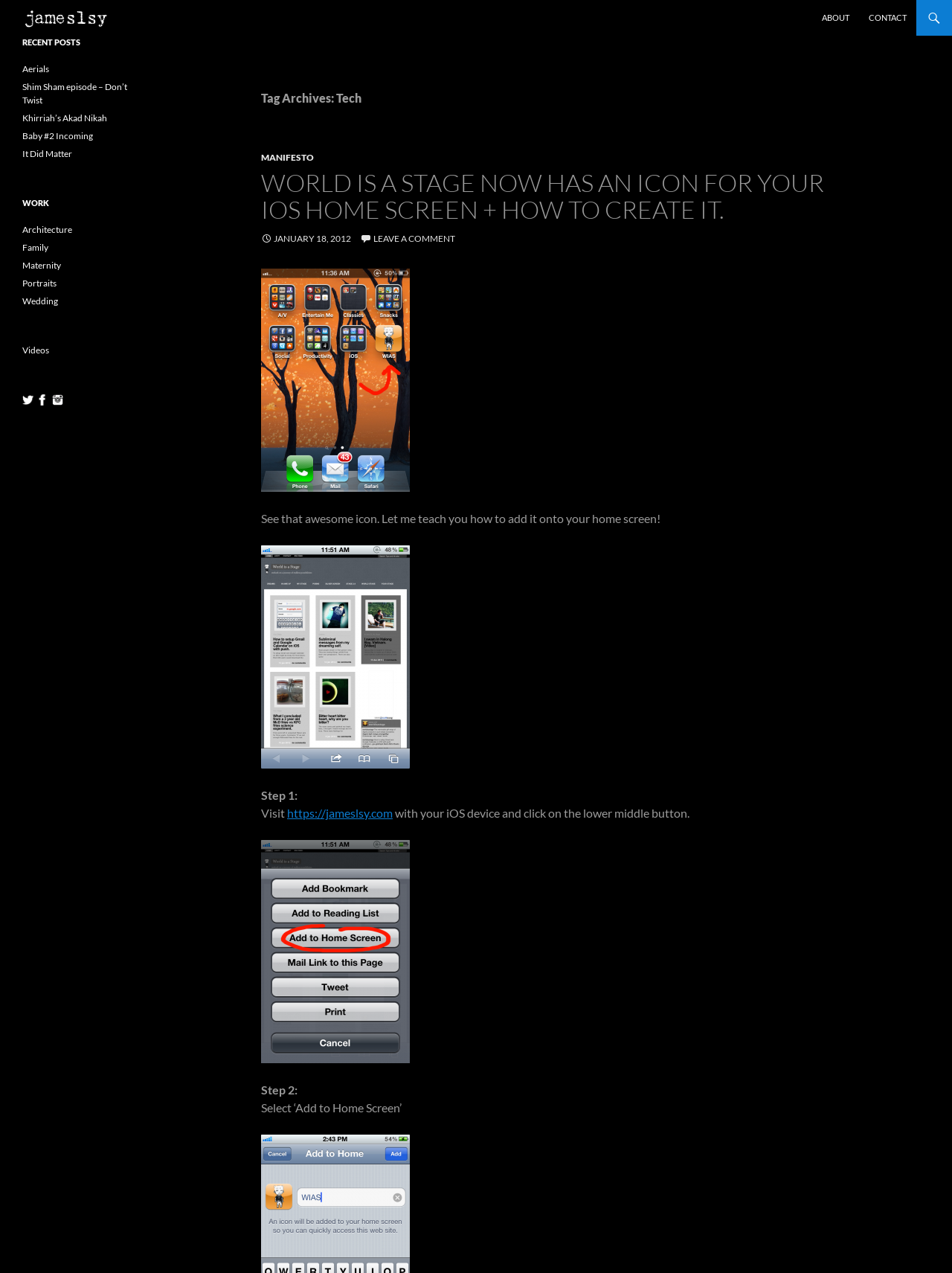Based on the image, provide a detailed response to the question:
What is the topic of the blog post?

The topic of the blog post can be found in the heading 'Tag Archives: Tech', which suggests that the blog post is related to technology.